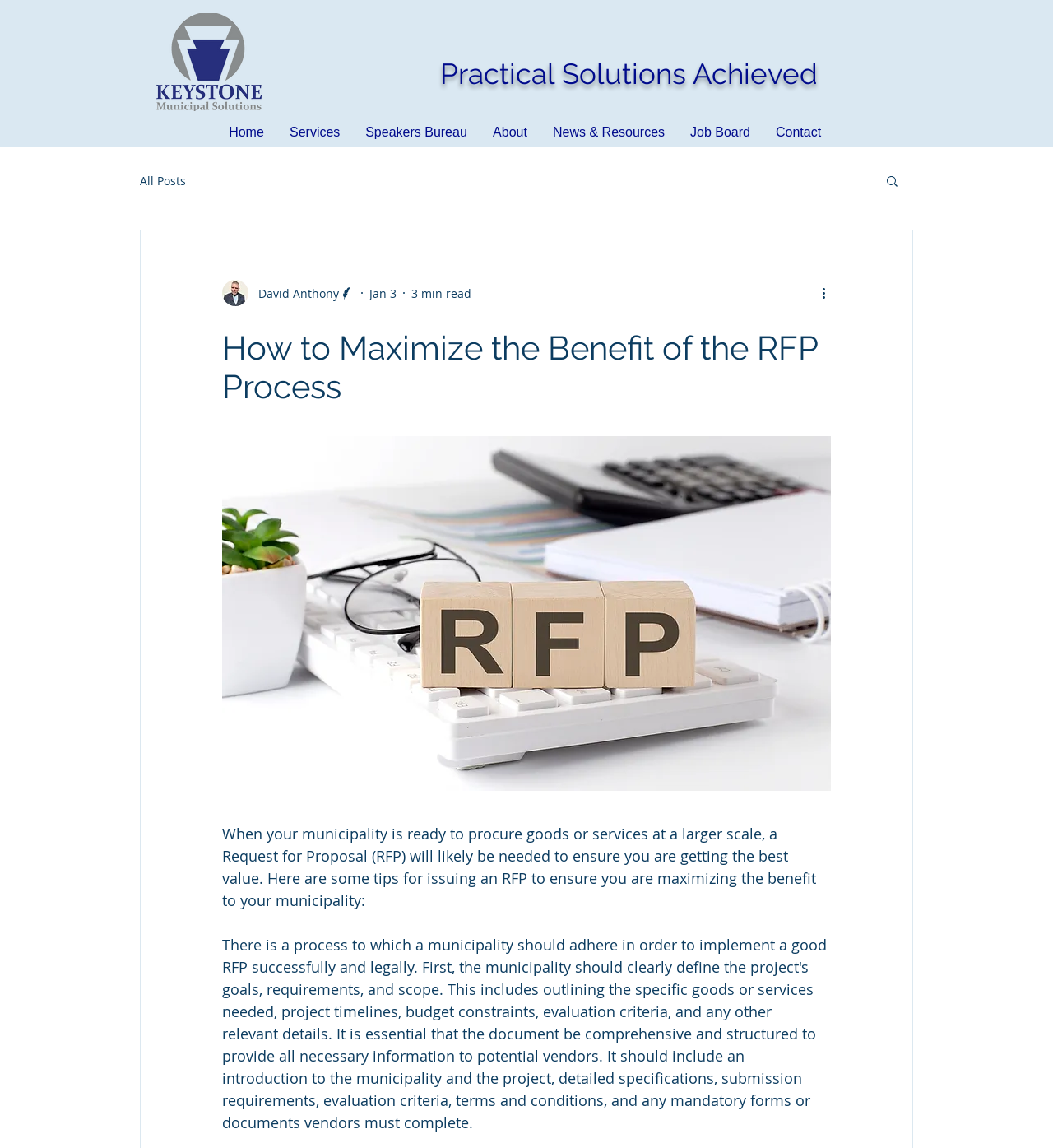Produce an extensive caption that describes everything on the webpage.

The webpage appears to be an article or blog post titled "How to Maximize the Benefit of the RFP Process". At the top left corner, there is a logo image of Keystone Municipal Solutions. Below the logo, there is a heading that reads "Practical Solutions Achieved". 

On the top navigation bar, there are several links, including "Home", "Services", "Speakers Bureau", "About", "News & Resources", "Job Board", and "Contact". Additionally, there is a separate navigation section for the blog, with a link to "All Posts". 

To the right of the navigation bar, there is a search button with a magnifying glass icon. Below the navigation bar, there is an author section with a writer's picture, their name "David Anthony", and their title "Writer". The article's publication date "Jan 3" and reading time "3 min read" are also displayed. 

The main content of the article starts with a heading that repeats the title "How to Maximize the Benefit of the RFP Process". The article text begins with a paragraph that explains the importance of Request for Proposal (RFP) in procuring goods or services at a larger scale. The text continues below, but its content is not summarized here.